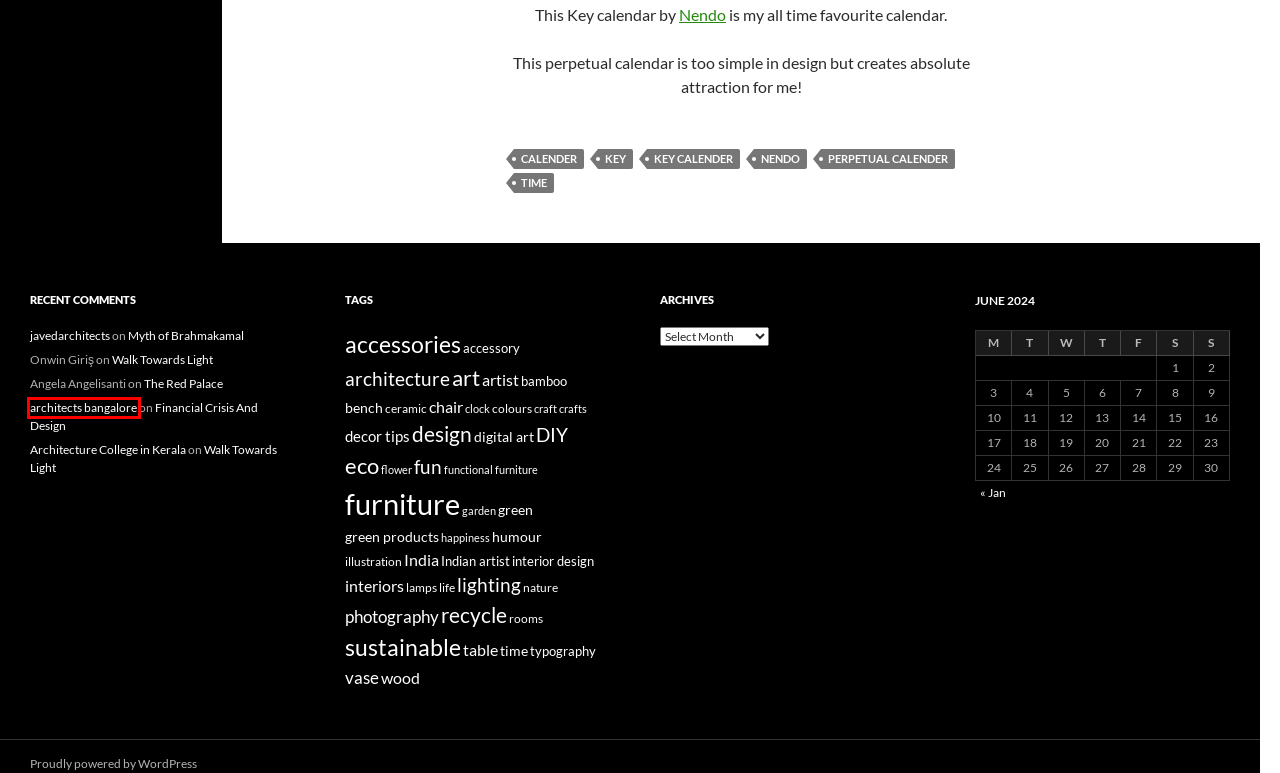Given a webpage screenshot featuring a red rectangle around a UI element, please determine the best description for the new webpage that appears after the element within the bounding box is clicked. The options are:
A. wood - DesignFlute
B. sustainable - DesignFlute
C. design - DesignFlute
D. perpetual calender - DesignFlute
E. decor tips - DesignFlute
F. Financial Crisis And Design - DesignFlute
G. India - DesignFlute
H. Architects in kochi - Silpi Architects

H